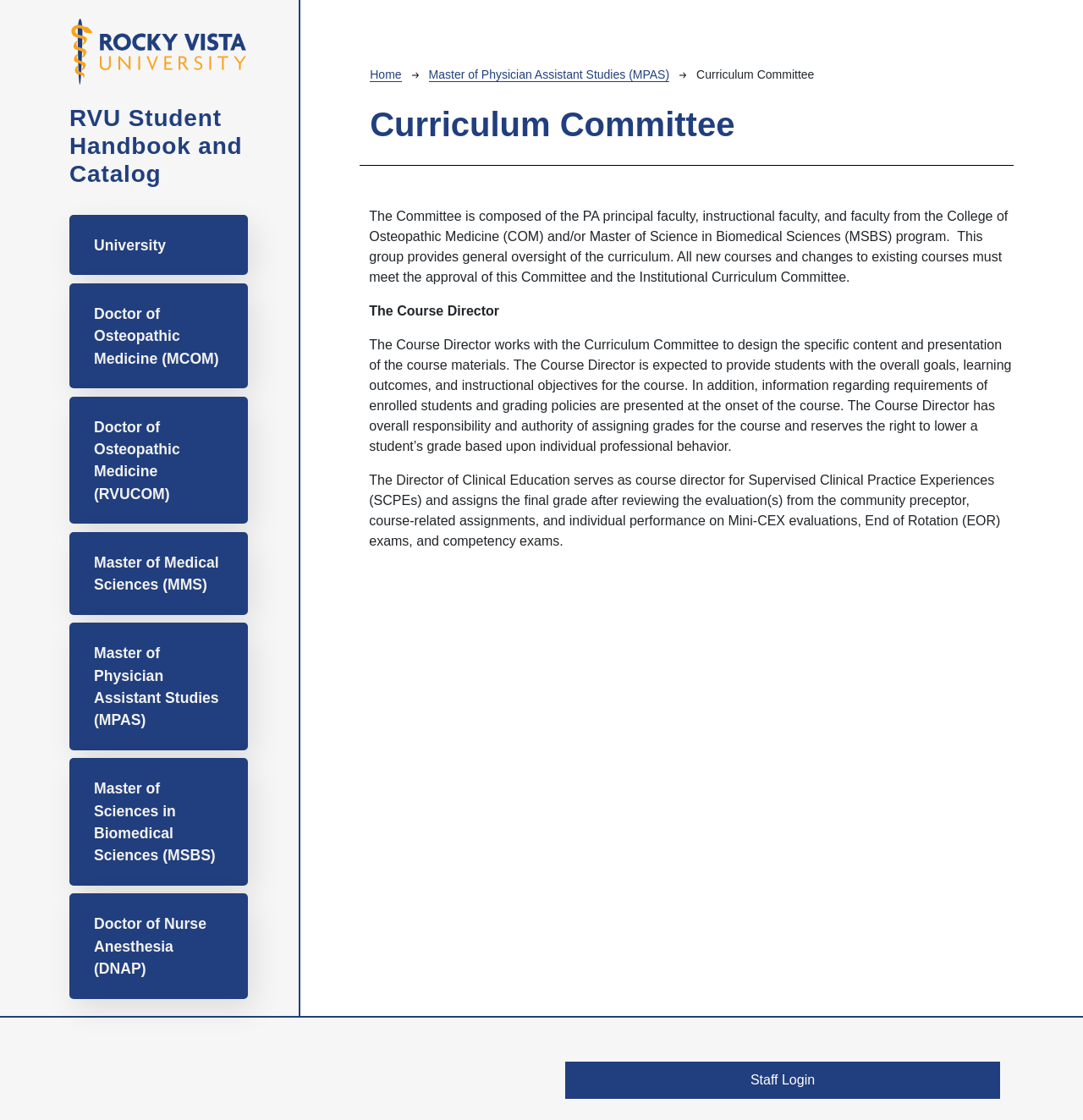Please find the bounding box coordinates of the clickable region needed to complete the following instruction: "View the Master of Physician Assistant Studies (MPAS) page". The bounding box coordinates must consist of four float numbers between 0 and 1, i.e., [left, top, right, bottom].

[0.064, 0.556, 0.229, 0.67]